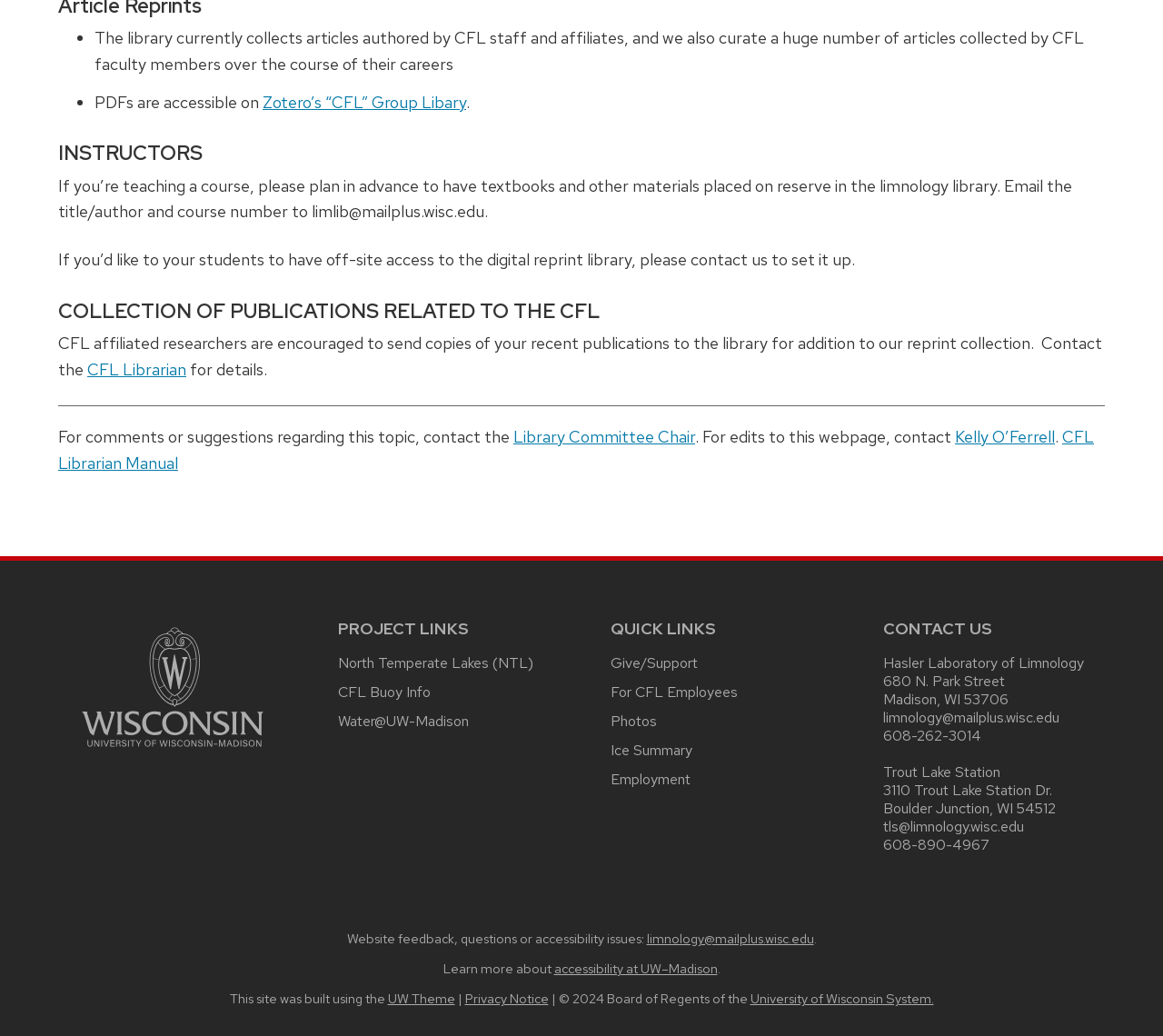Locate the bounding box coordinates of the area where you should click to accomplish the instruction: "Check recent comments".

None